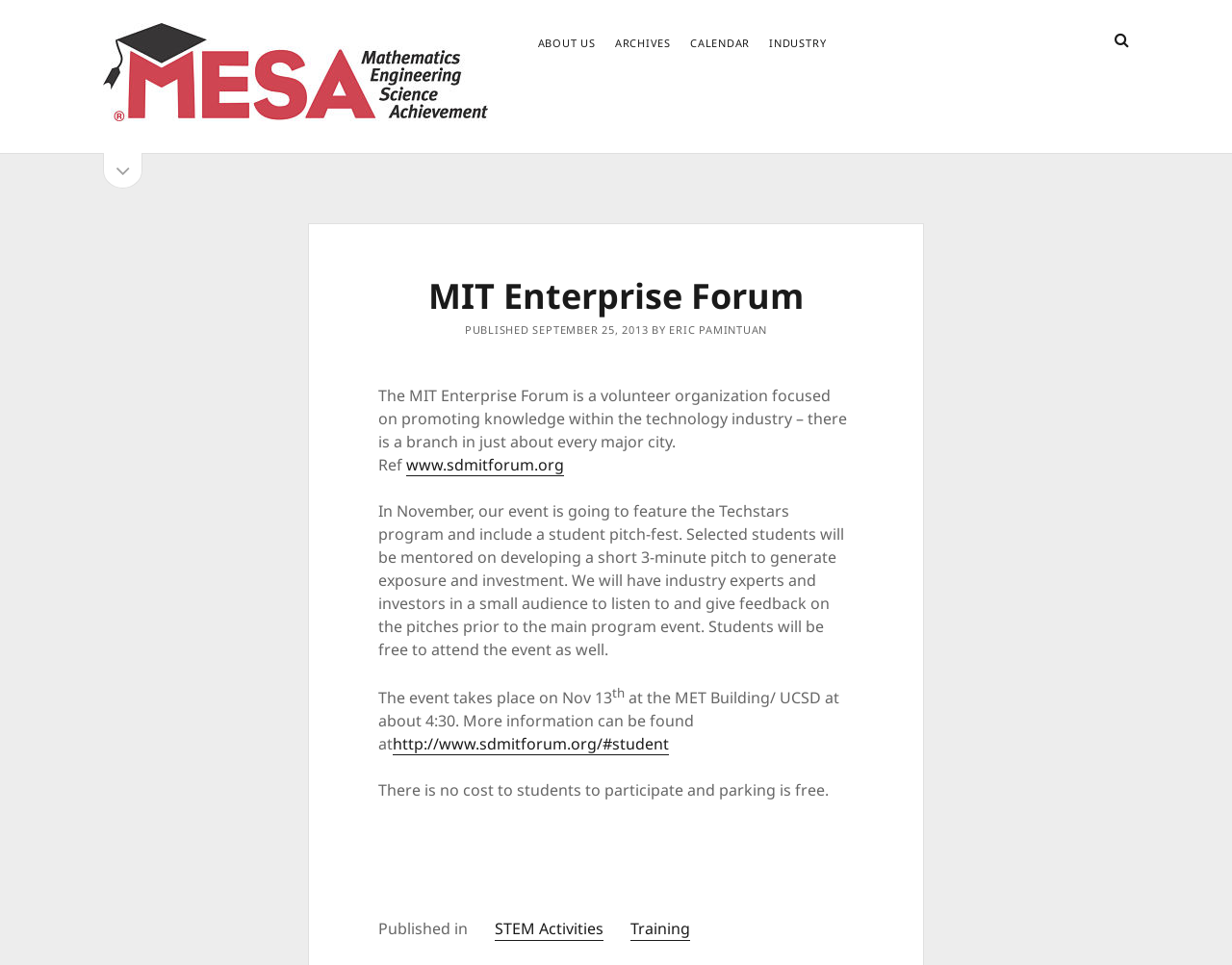What is the event date mentioned on the webpage?
Please provide a comprehensive answer based on the information in the image.

The event date can be found in the text 'The event takes place on Nov 13' which is located in the main content area of the webpage, indicating that the event is scheduled to take place on November 13.